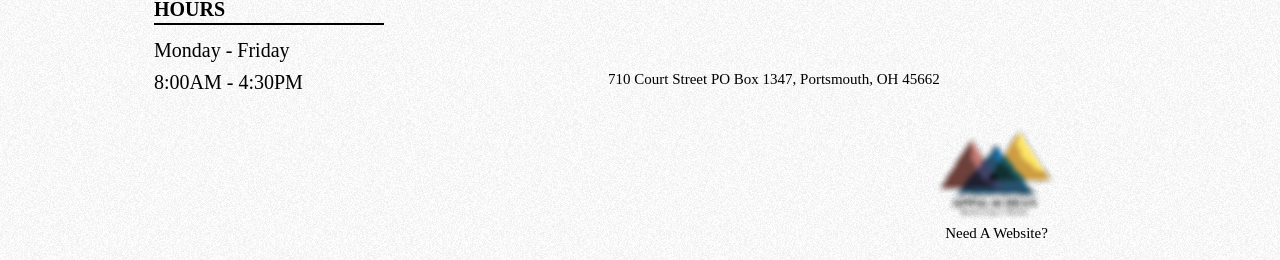By analyzing the image, answer the following question with a detailed response: What social media platform is linked at the top of the page?

I found the social media link by looking at the list element labeled 'Social Bar' at the top of the page, which contains a link to Facebook.